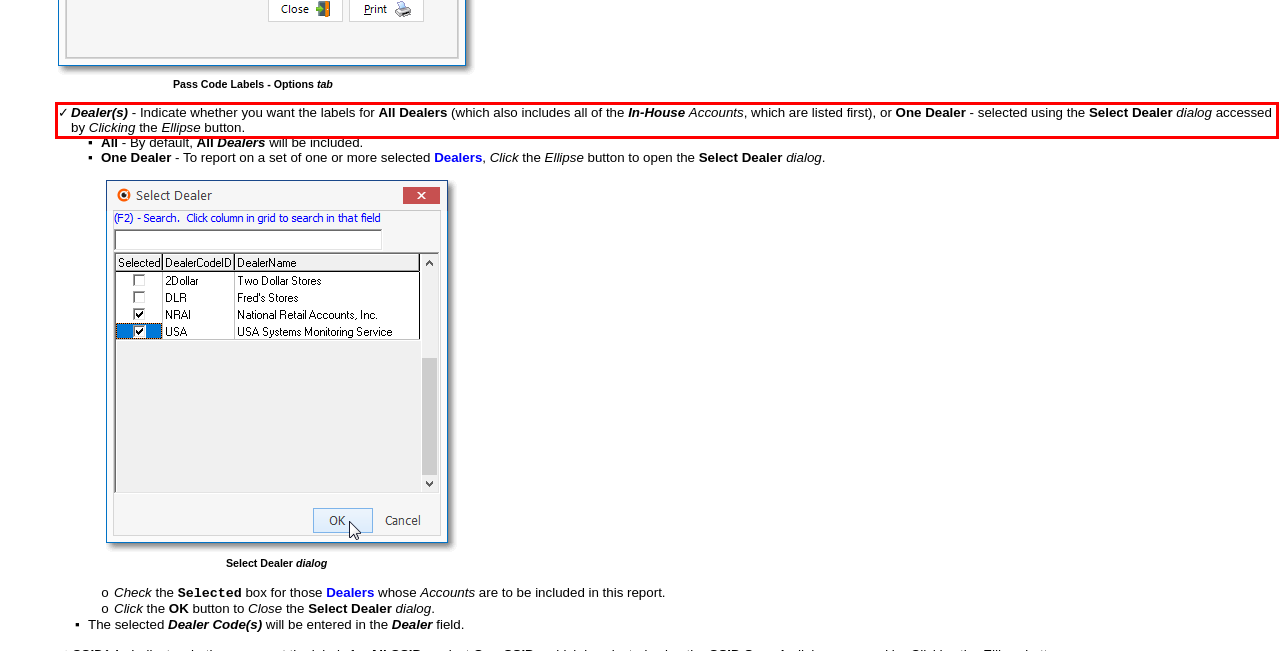Analyze the red bounding box in the provided webpage screenshot and generate the text content contained within.

✓Dealer(s) - Indicate whether you want the labels for All Dealers (which also includes all of the In-House Accounts, which are listed first), or One Dealer - selected using the Select Dealer dialog accessed by Clicking the Ellipse button.